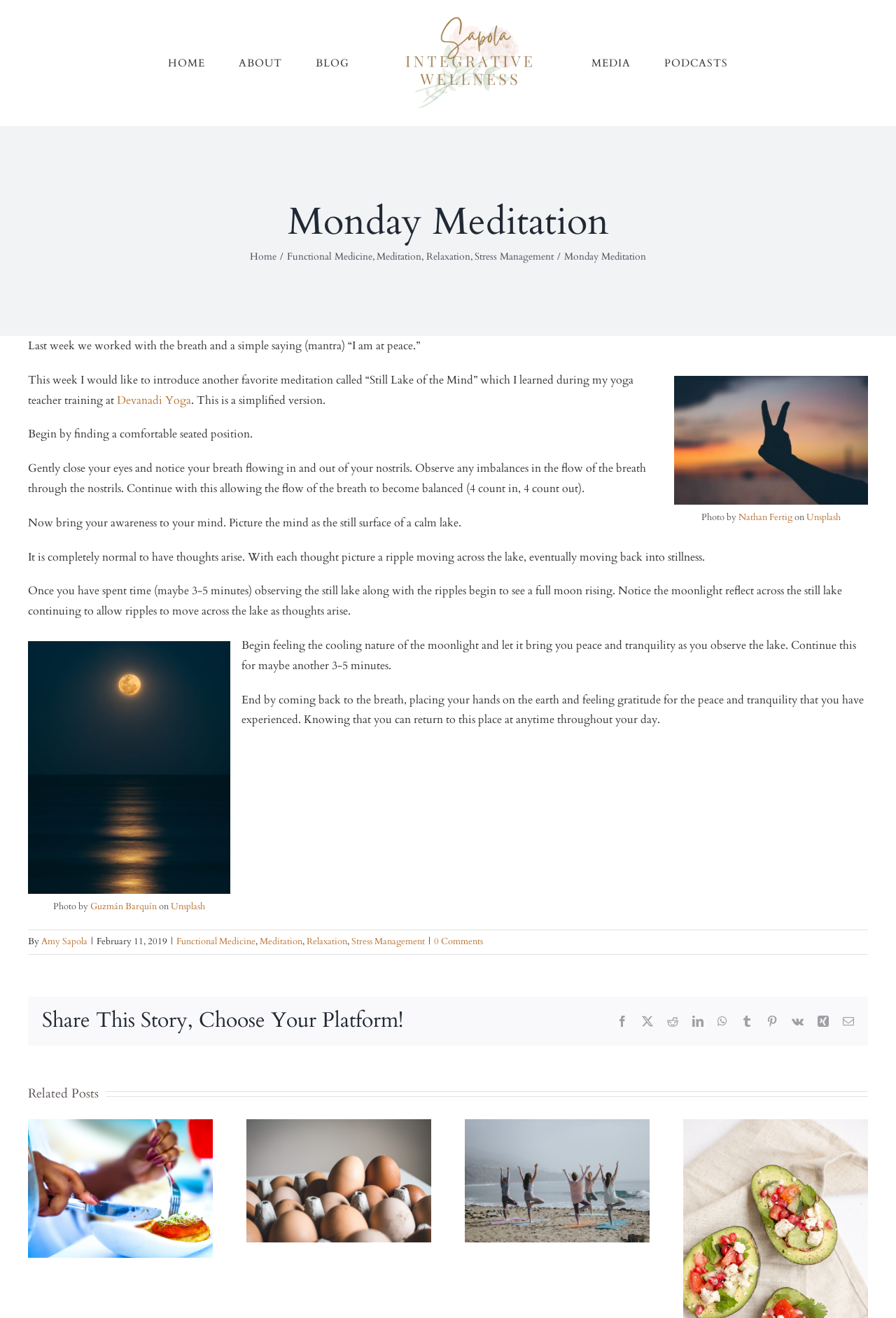Provide the bounding box coordinates of the HTML element this sentence describes: "alt="Amy Sapola Logo"". The bounding box coordinates consist of four float numbers between 0 and 1, i.e., [left, top, right, bottom].

[0.427, 0.0, 0.623, 0.096]